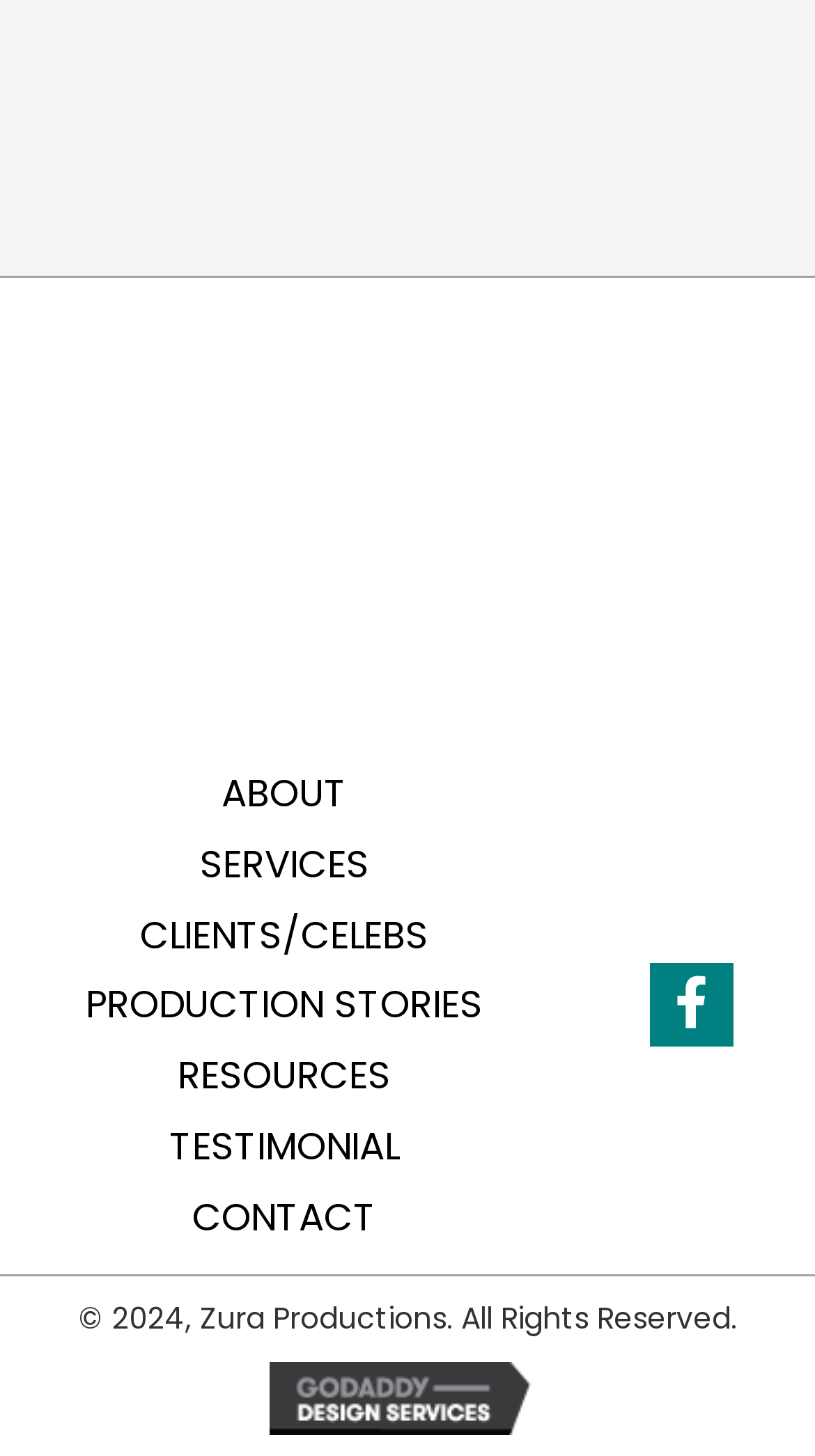Please find the bounding box coordinates for the clickable element needed to perform this instruction: "Open Facebook page".

[0.797, 0.662, 0.9, 0.719]